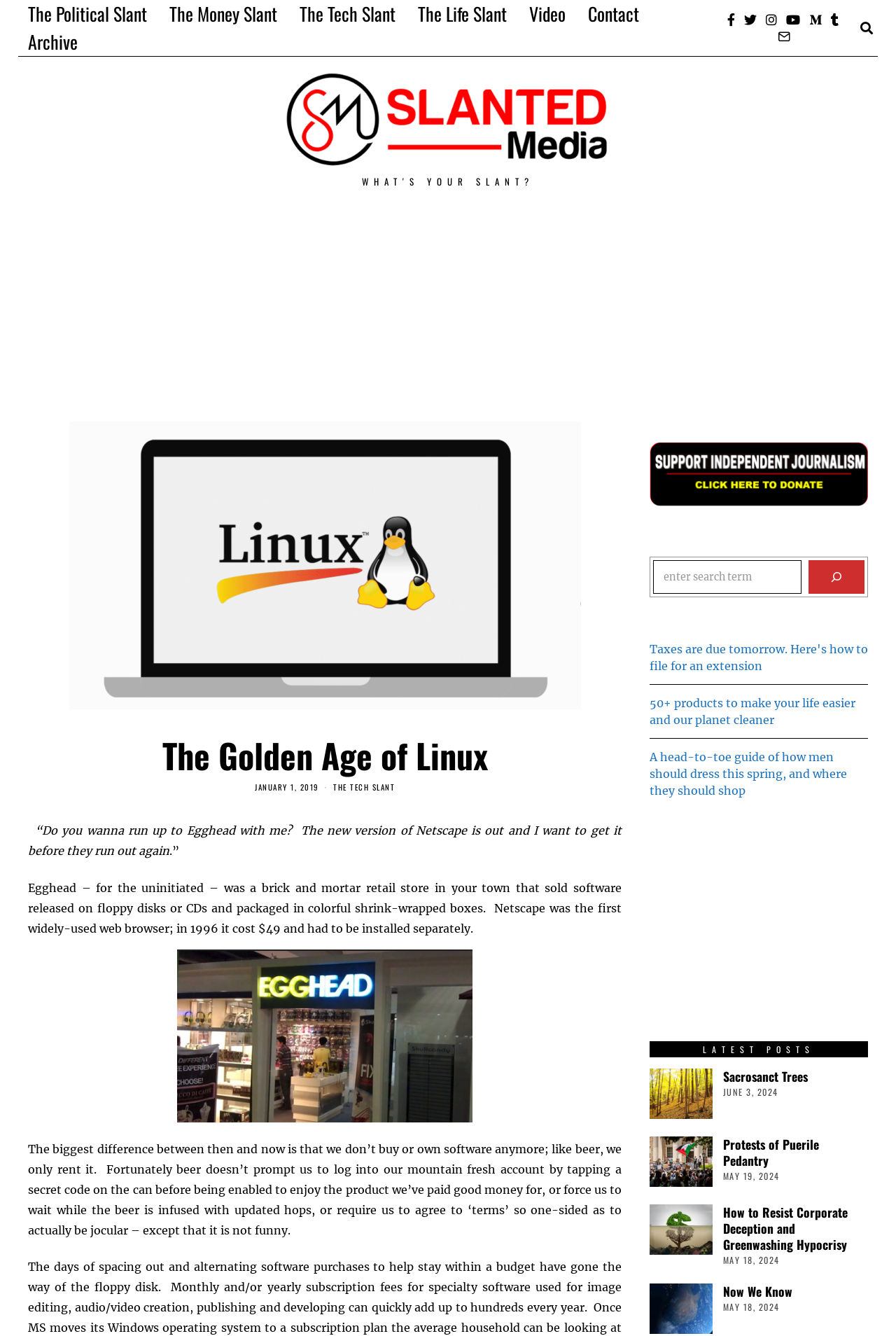Please extract the title of the webpage.

The Golden Age of Linux